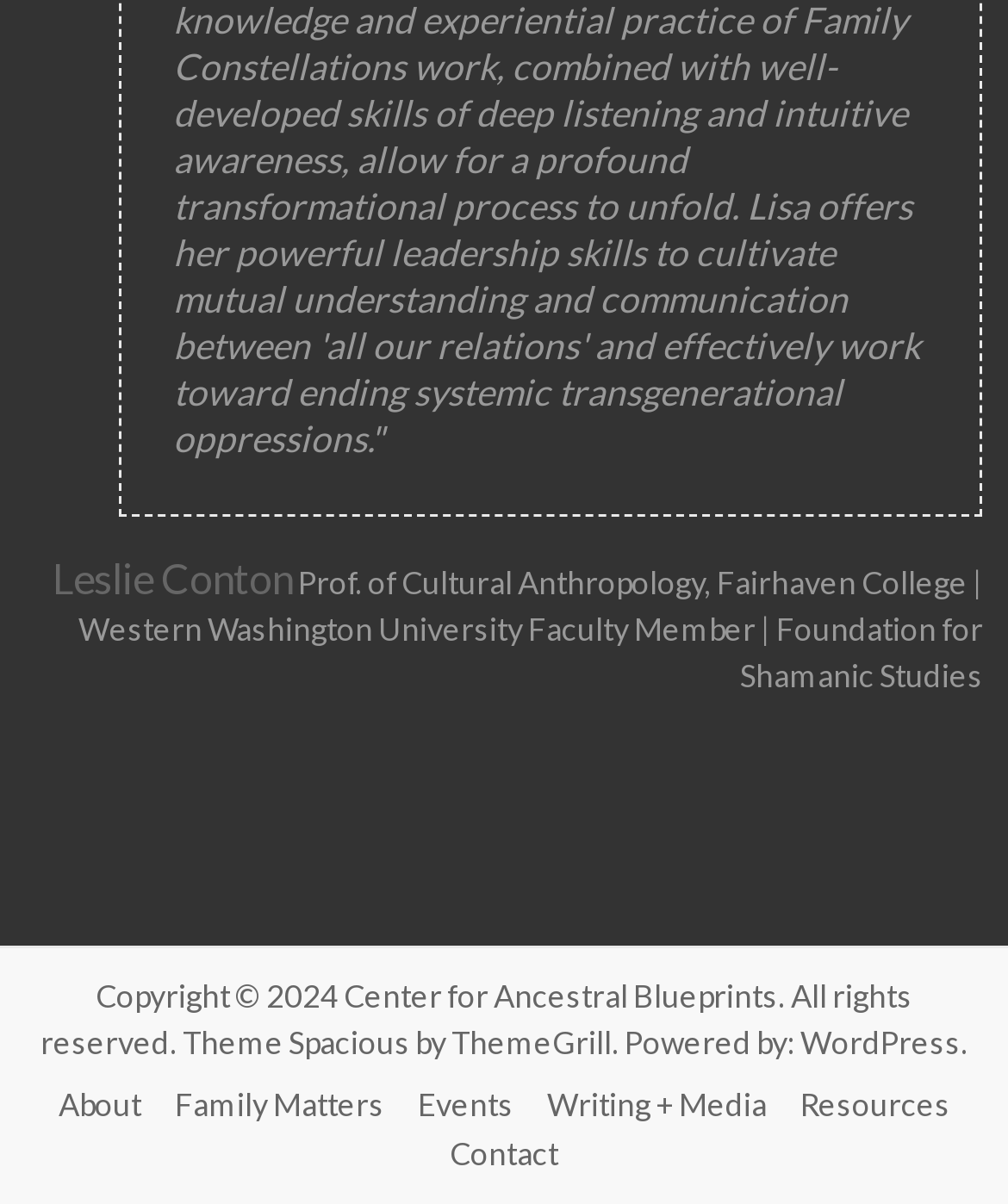Kindly determine the bounding box coordinates of the area that needs to be clicked to fulfill this instruction: "visit the Center for Ancestral Blueprints".

[0.341, 0.812, 0.772, 0.844]